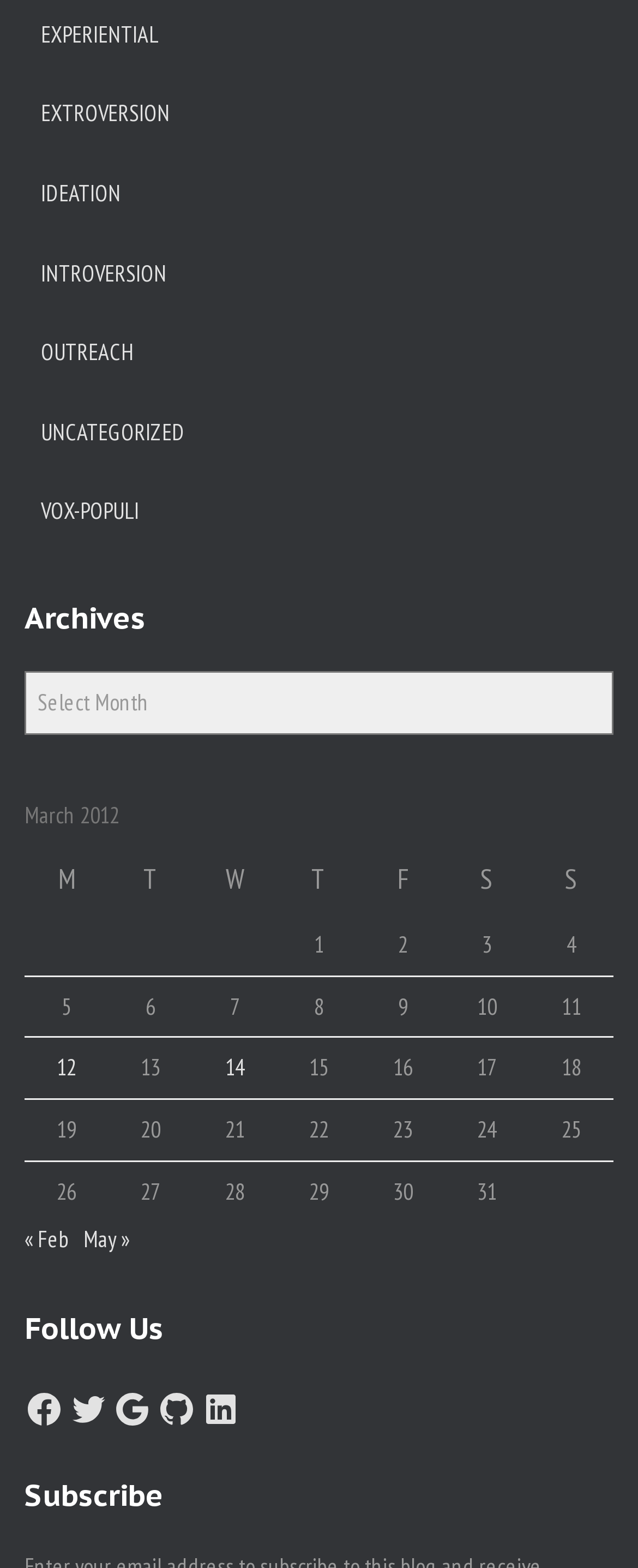Identify the bounding box of the UI element described as follows: "mail@surfsantamonica.com". Provide the coordinates as four float numbers in the range of 0 to 1 [left, top, right, bottom].

None